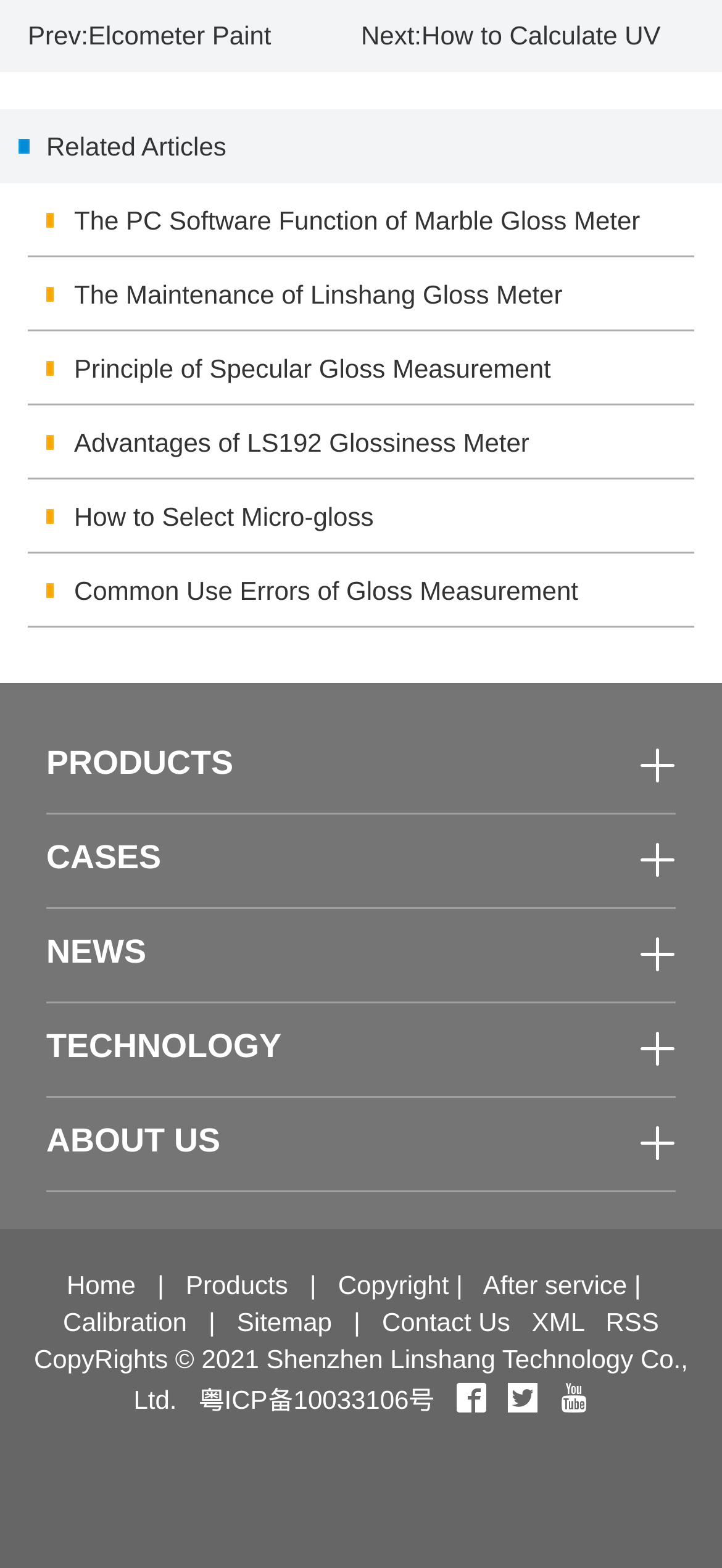Could you find the bounding box coordinates of the clickable area to complete this instruction: "Click on the 'The PC Software Function of Marble Gloss Meter' link"?

[0.038, 0.117, 0.962, 0.165]